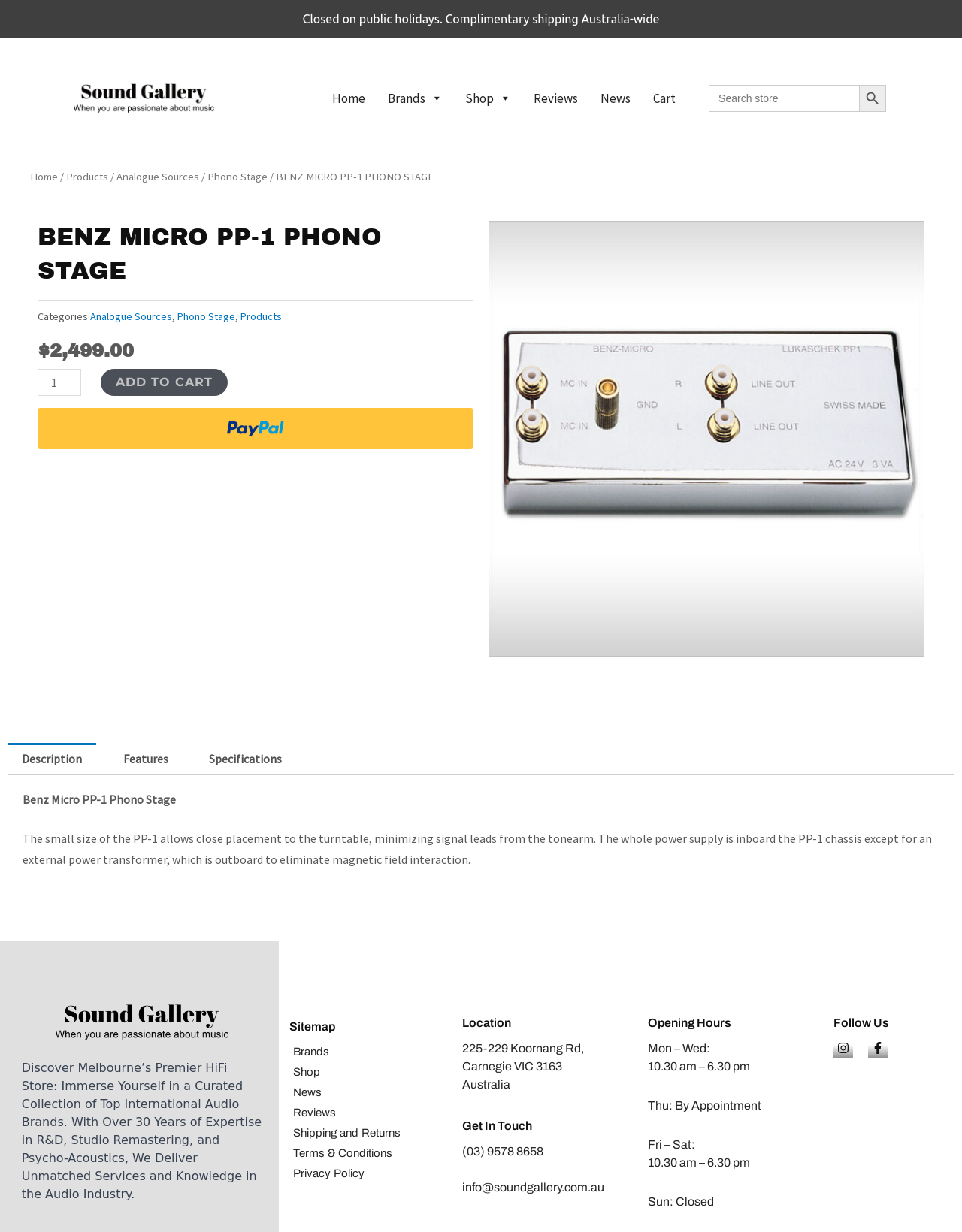Identify and provide the main heading of the webpage.

BENZ MICRO PP-1 PHONO STAGE